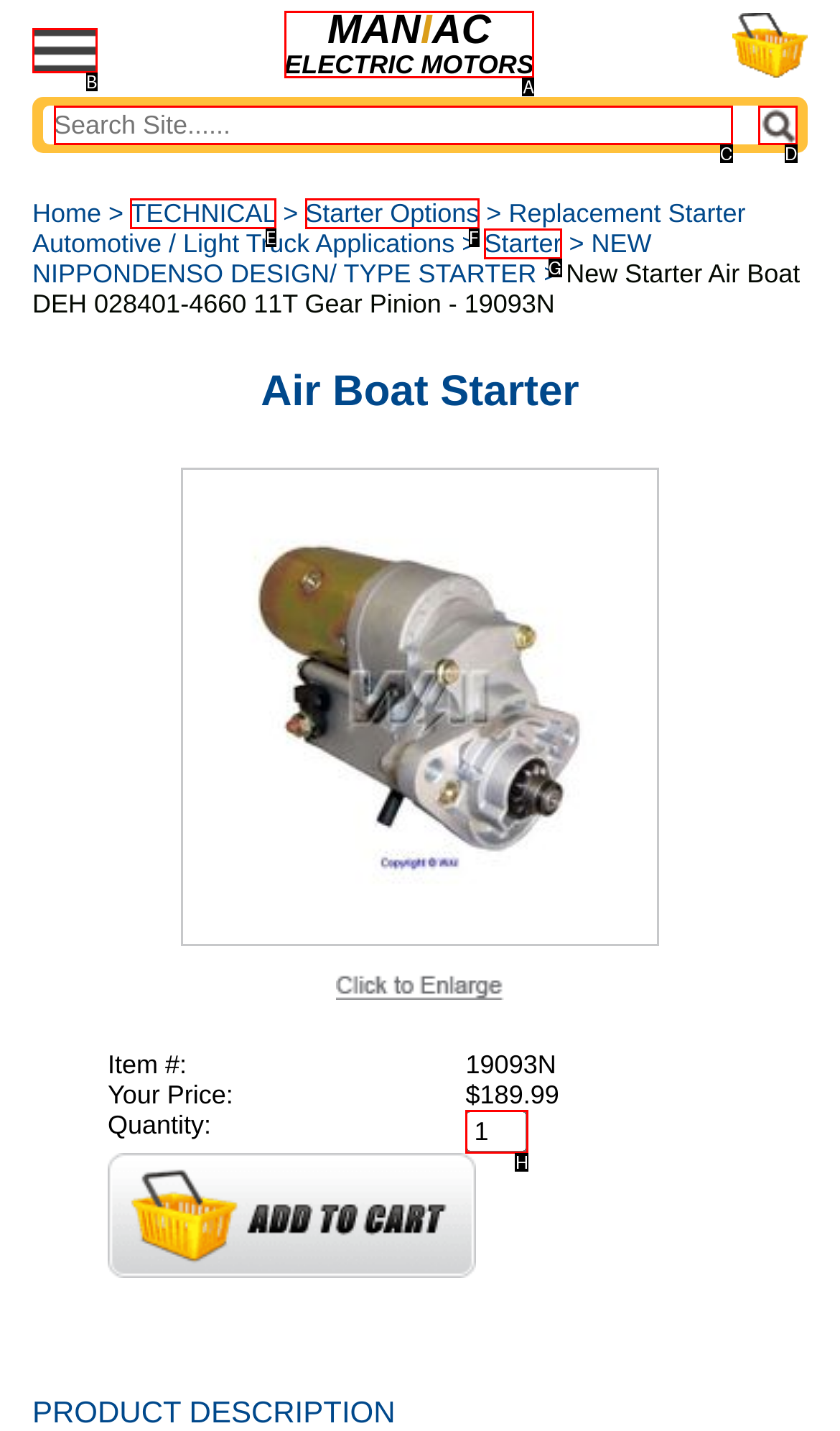Identify the option that corresponds to the description: name="query" placeholder="Search Site......" 
Provide the letter of the matching option from the available choices directly.

C